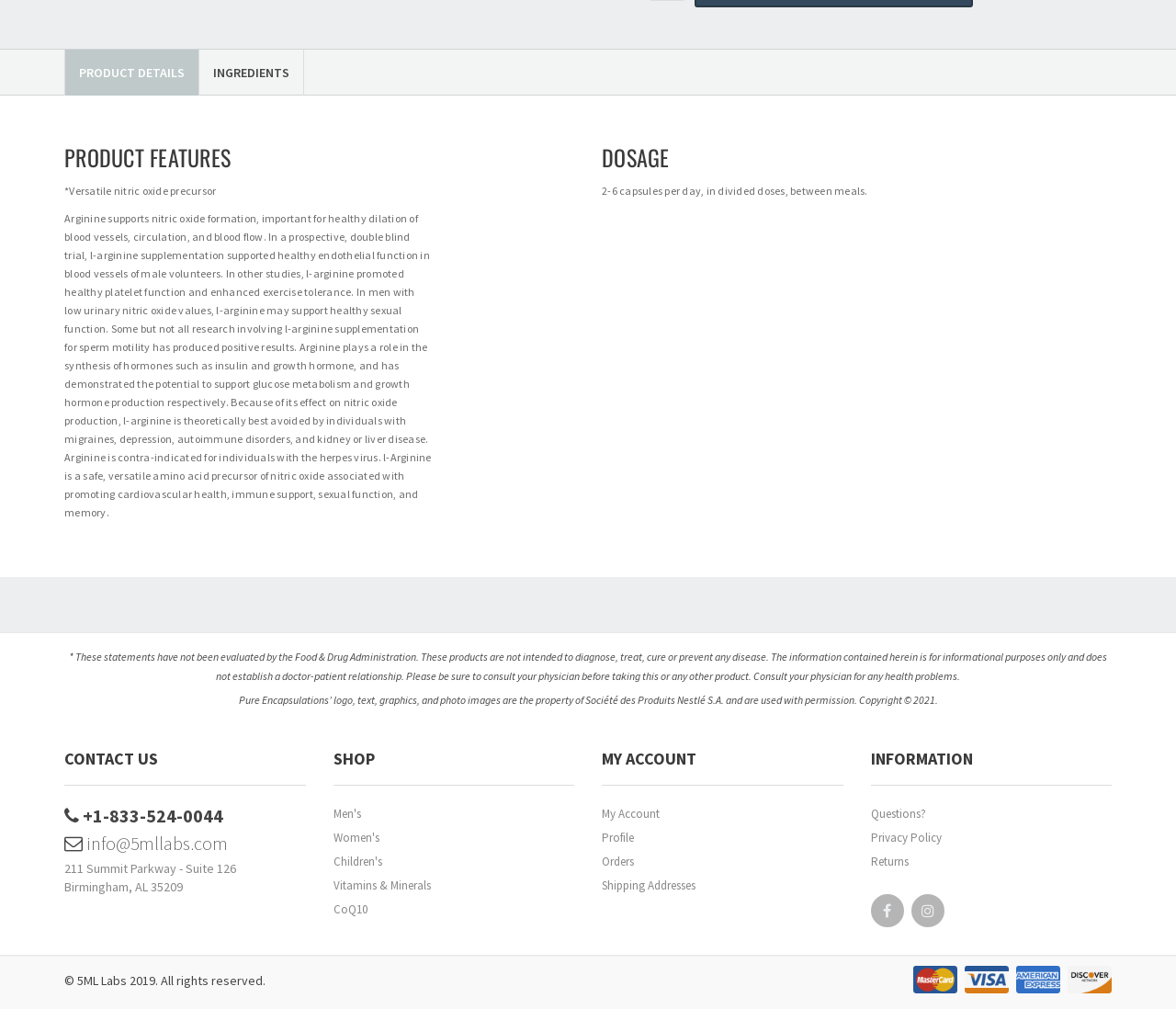Using the provided element description, identify the bounding box coordinates as (top-left x, top-left y, bottom-right x, bottom-right y). Ensure all values are between 0 and 1. Description: +1-833-524-0044

[0.055, 0.797, 0.26, 0.824]